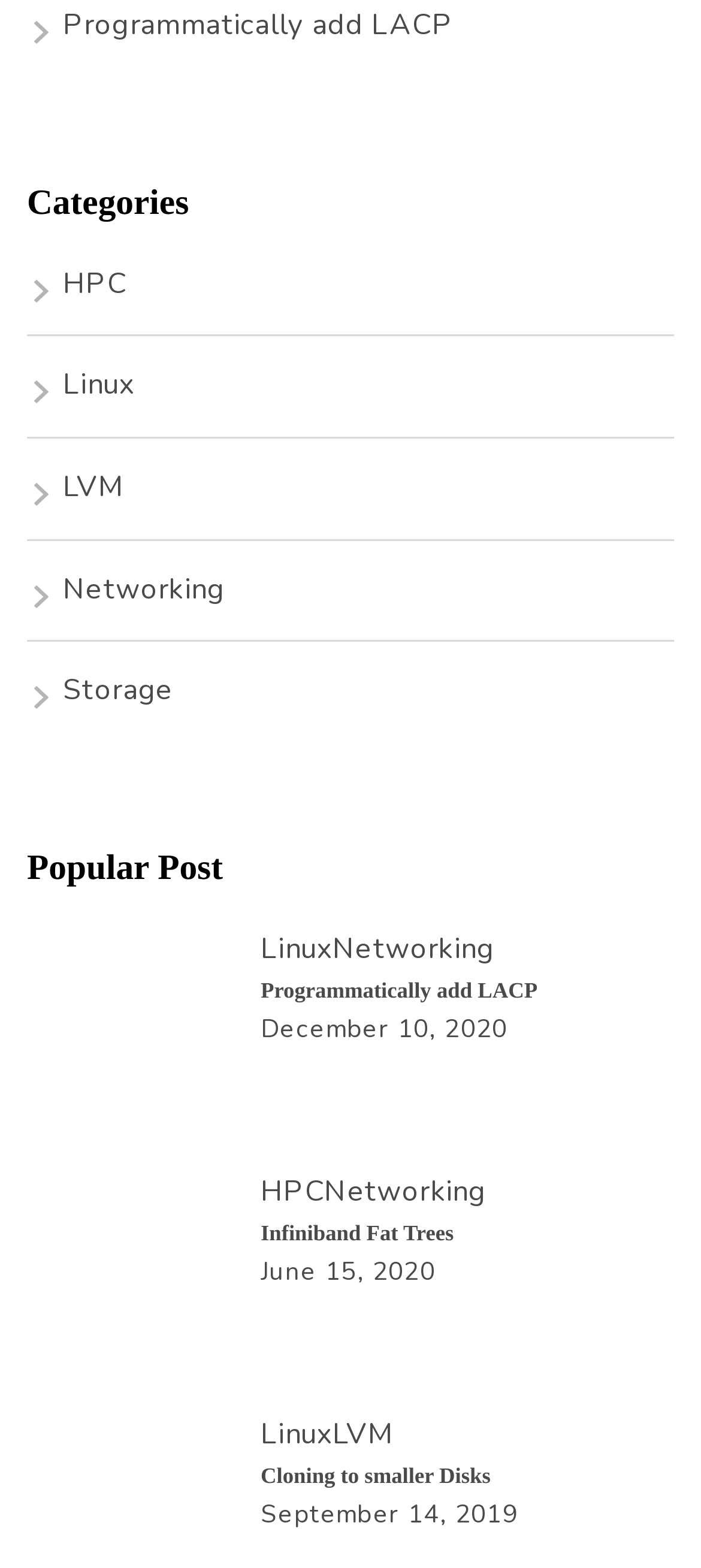Please mark the bounding box coordinates of the area that should be clicked to carry out the instruction: "View AXA Drive Easy".

None